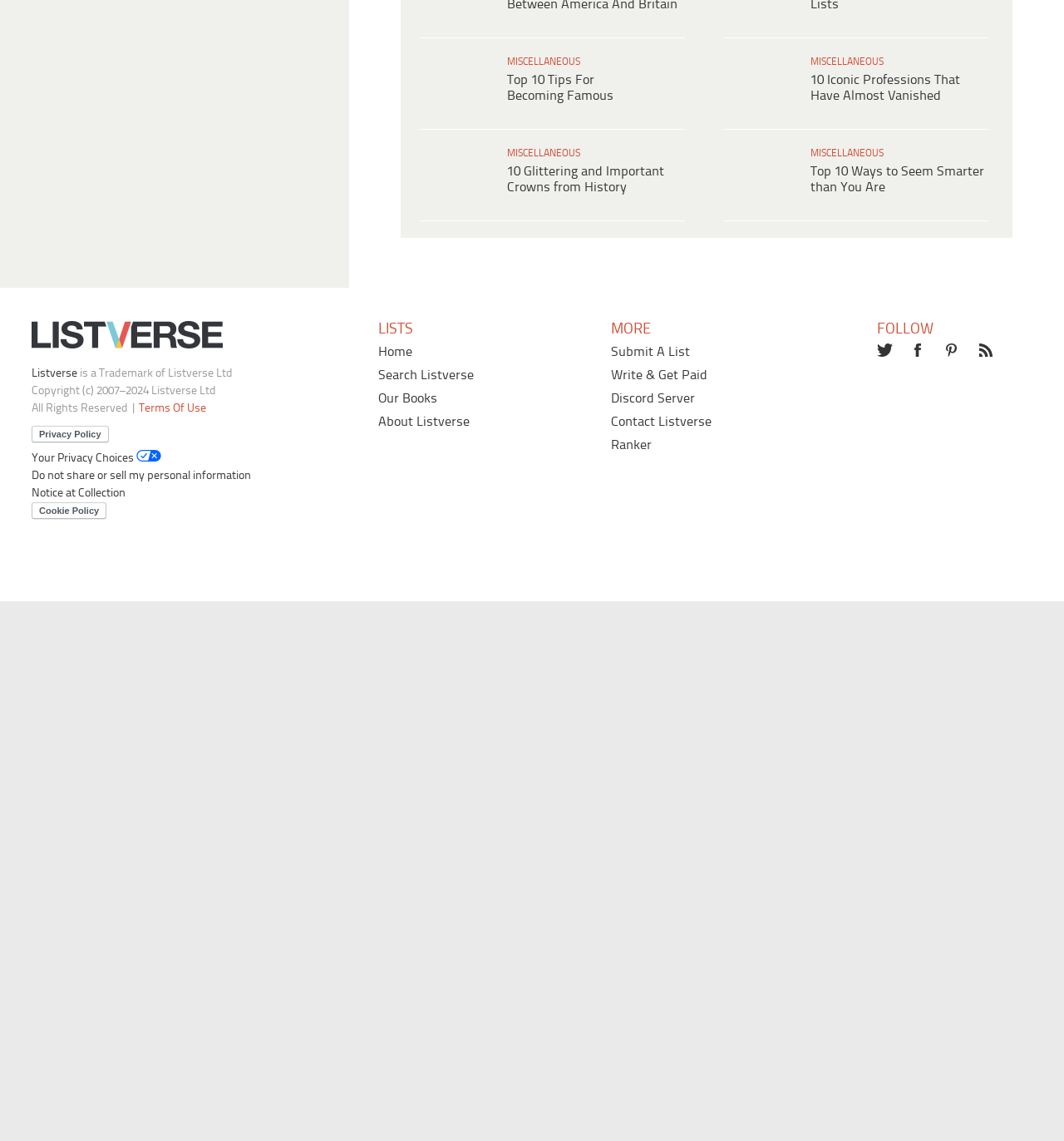From the webpage screenshot, identify the region described by Notice at Collection. Provide the bounding box coordinates as (top-left x, top-left y, bottom-right x, bottom-right y), with each value being a floating point number between 0 and 1.

[0.133, 0.859, 0.221, 0.869]